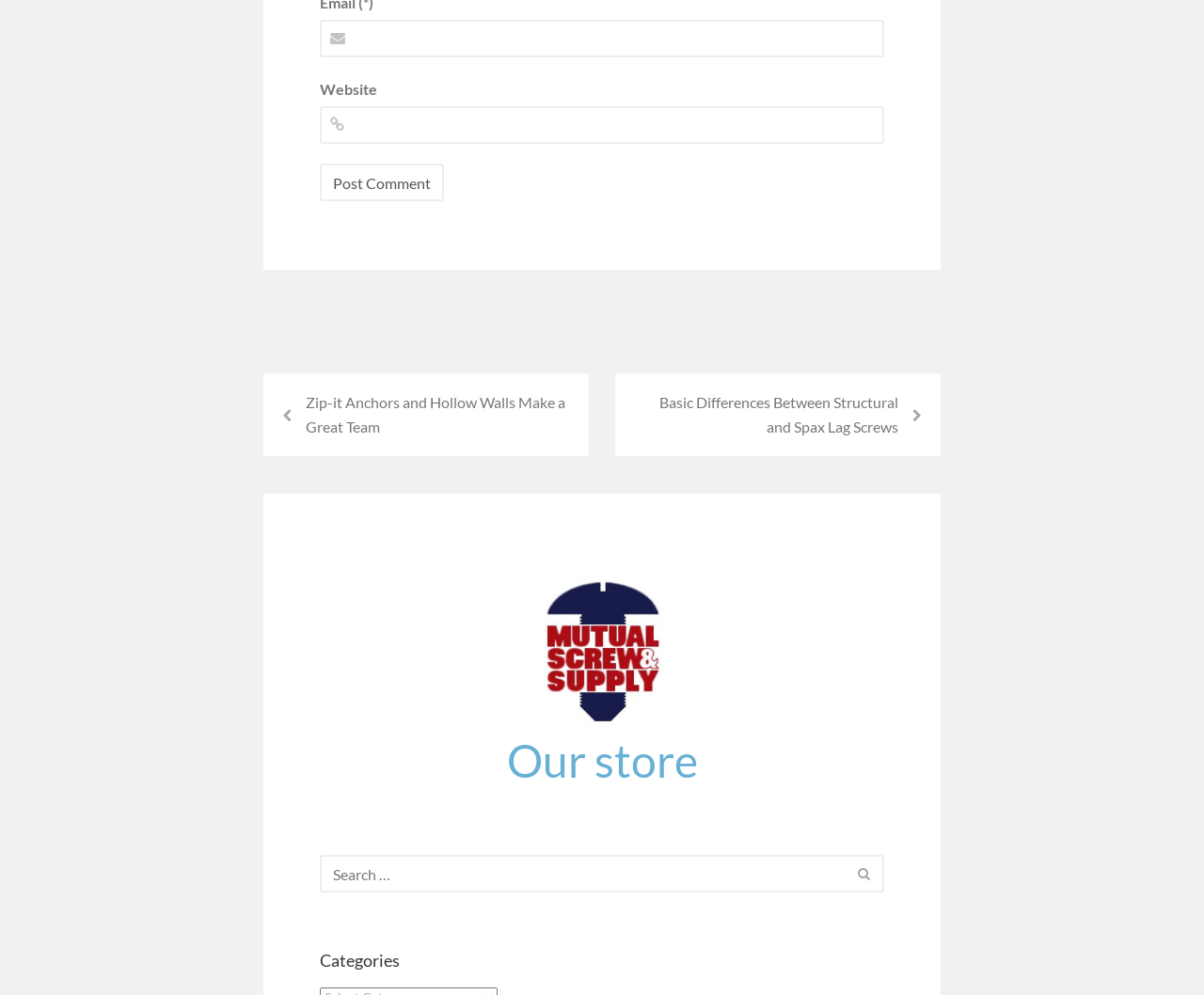Please identify the bounding box coordinates of the area that needs to be clicked to fulfill the following instruction: "Search for something."

[0.266, 0.86, 0.734, 0.897]